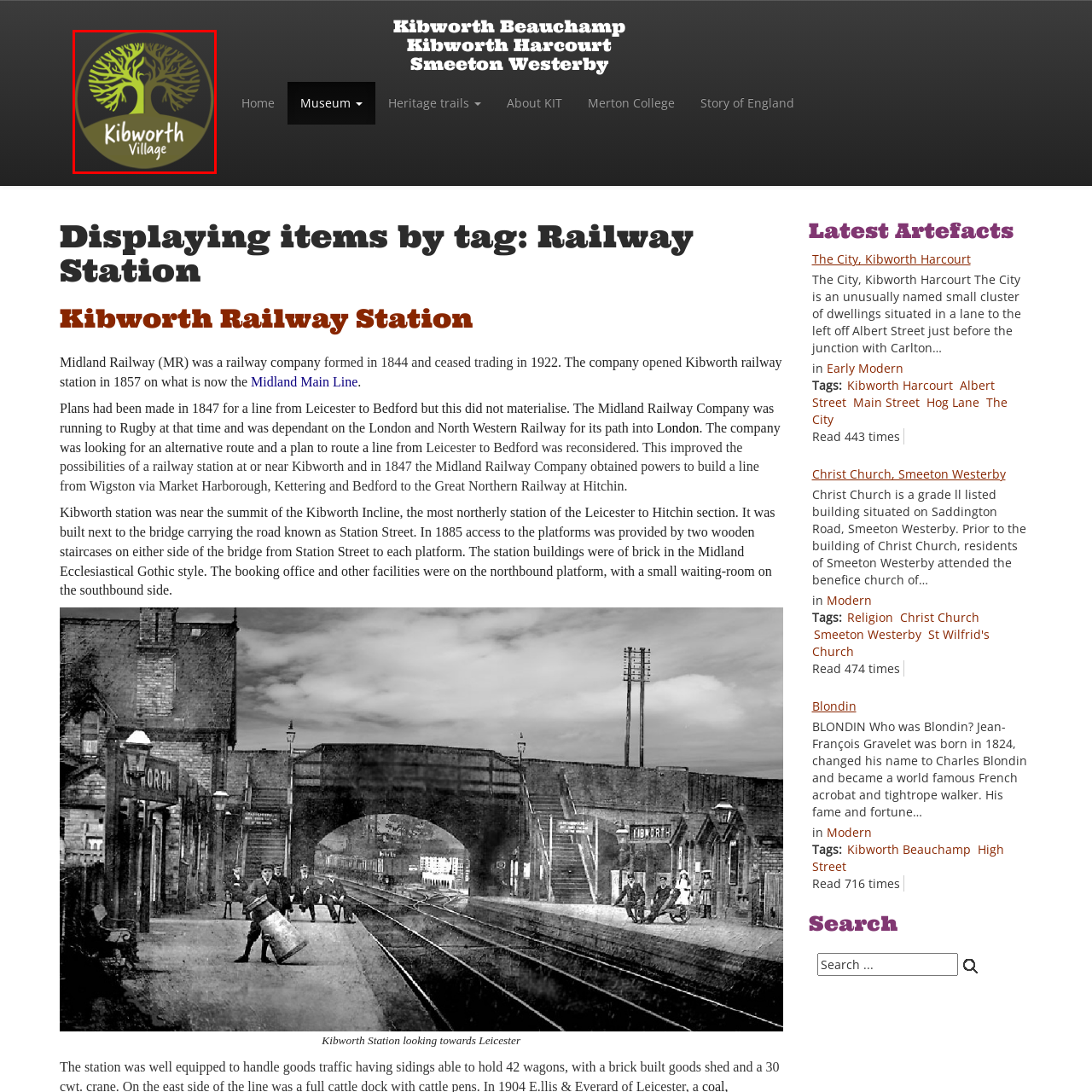What tone is used at the bottom of the logo?
Focus on the red-bounded area of the image and reply with one word or a short phrase.

Earthy